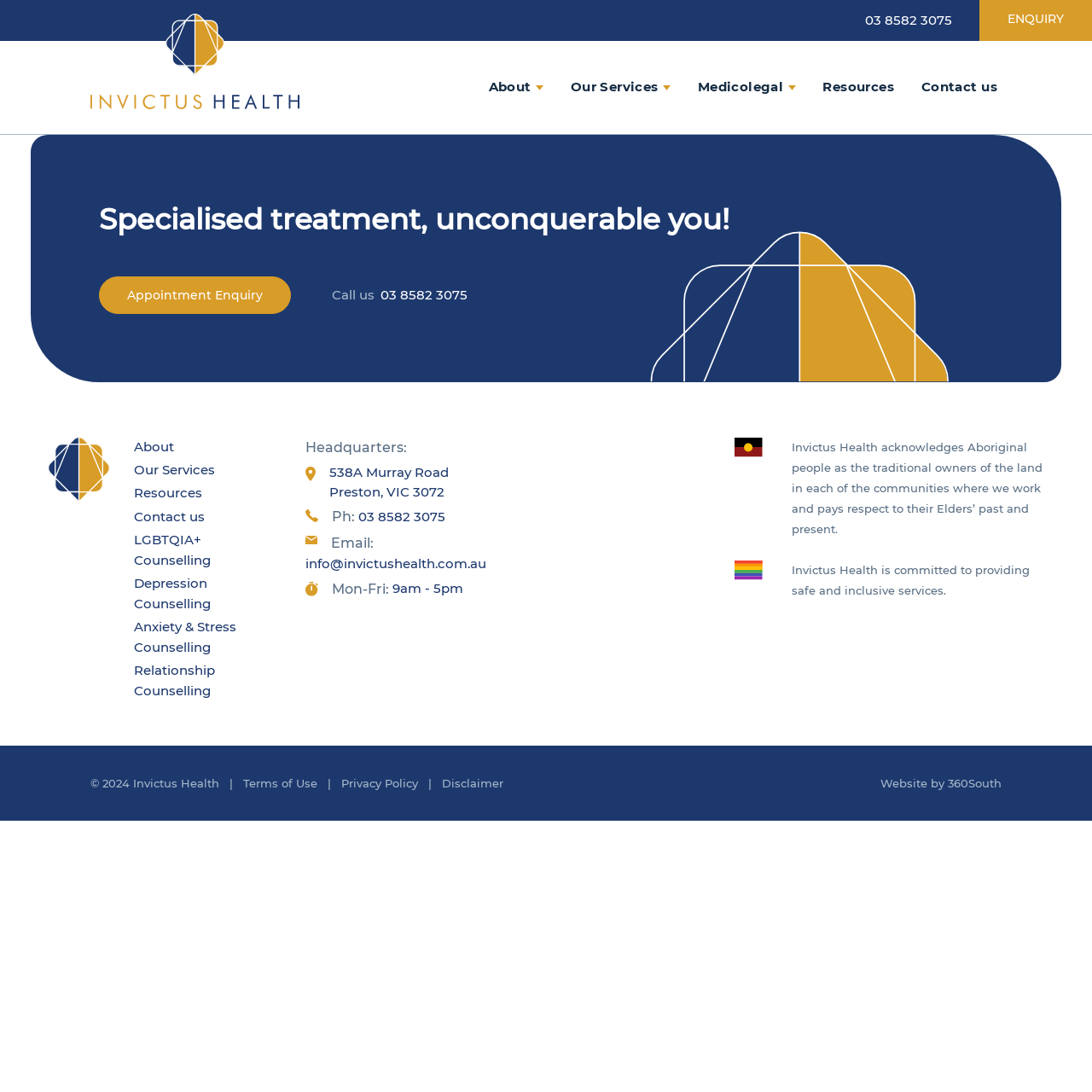Determine the bounding box coordinates of the section I need to click to execute the following instruction: "Get help now". Provide the coordinates as four float numbers between 0 and 1, i.e., [left, top, right, bottom].

None